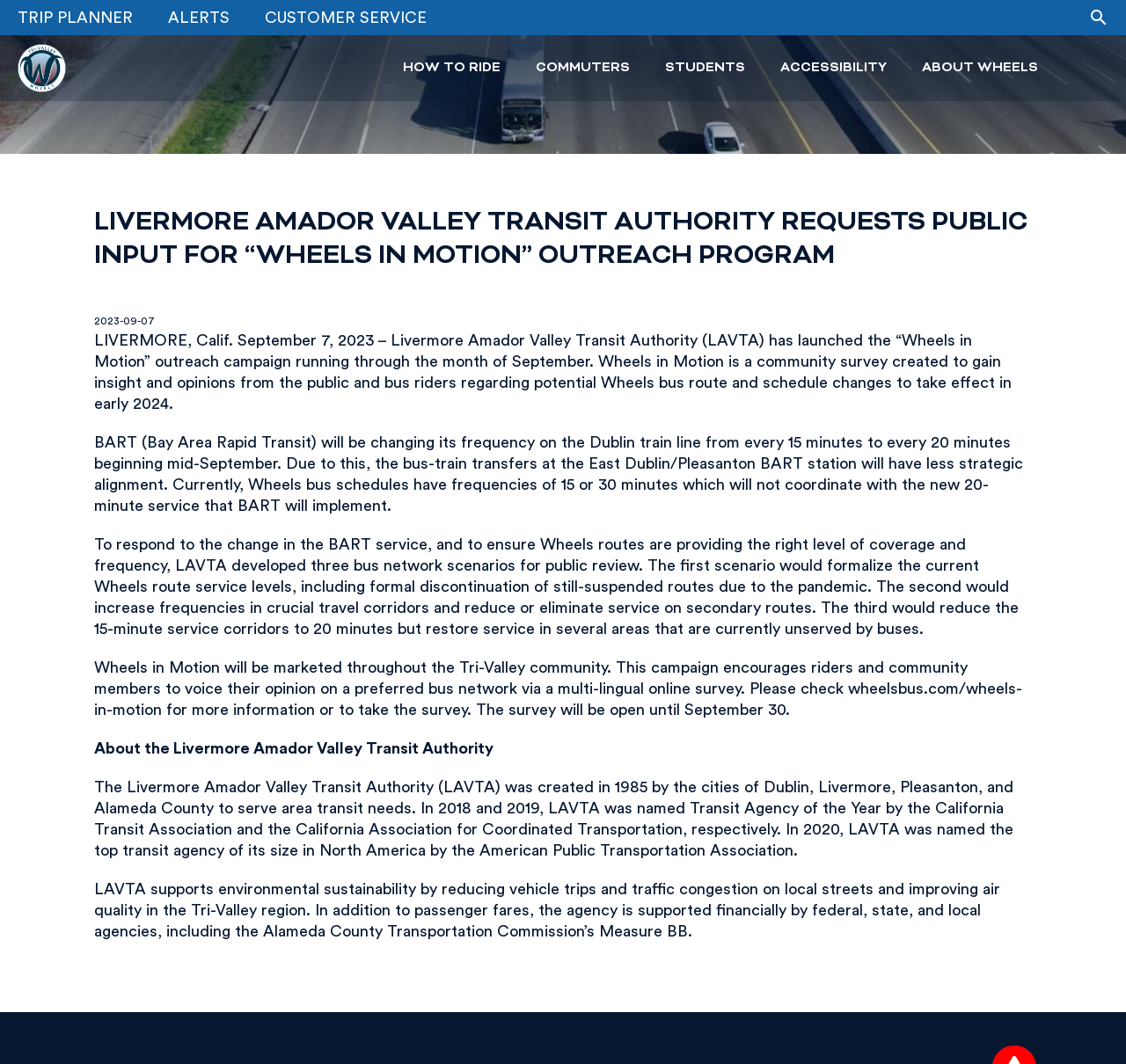Examine the image carefully and respond to the question with a detailed answer: 
What is the change in BART service frequency?

The change in BART service frequency can be found in the text 'BART (Bay Area Rapid Transit) will be changing its frequency on the Dublin train line from every 15 minutes to every 20 minutes beginning mid-September.'